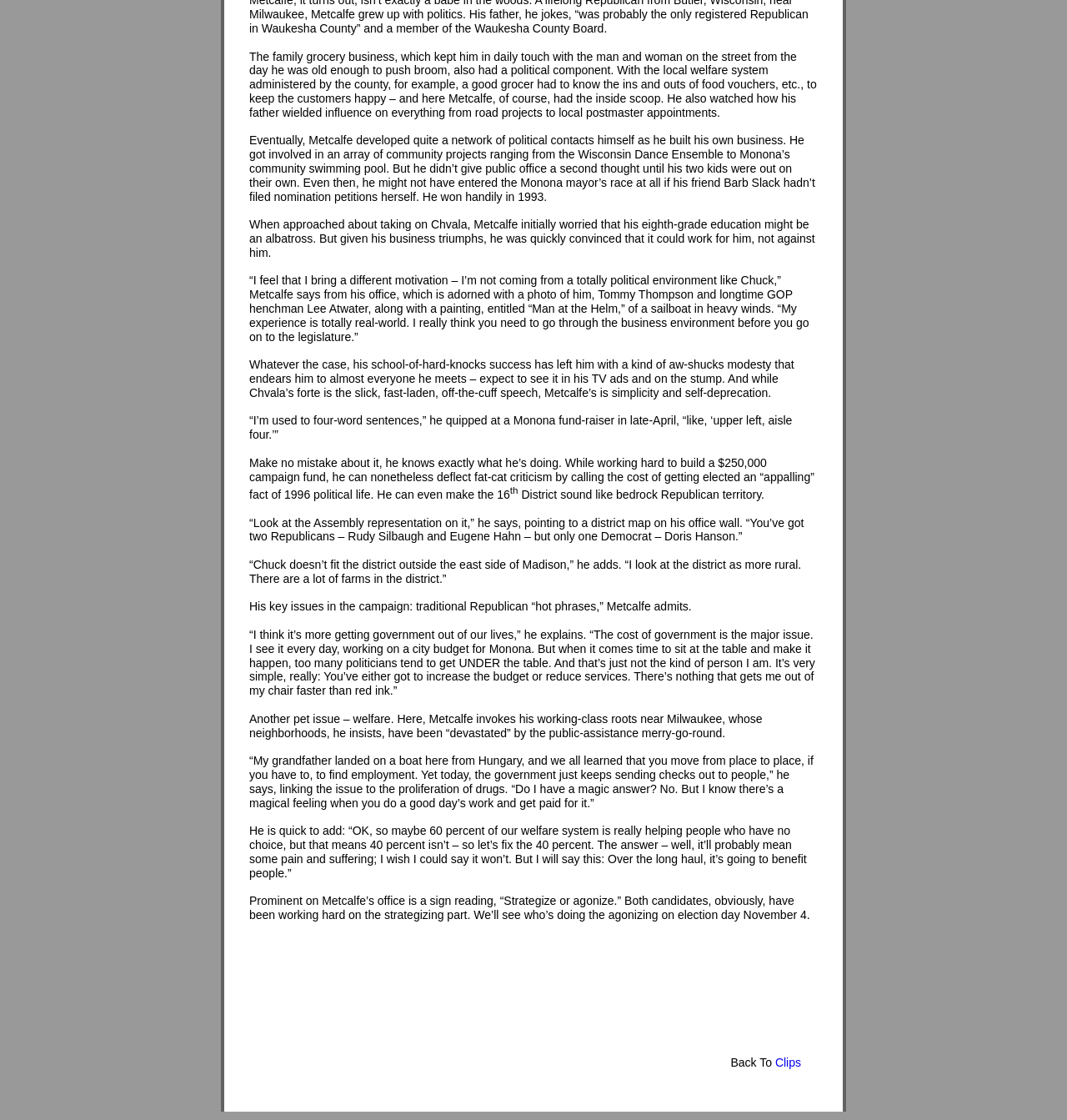What is the issue that Metcalfe thinks needs to be fixed in the welfare system?
Using the information presented in the image, please offer a detailed response to the question.

According to the article, Metcalfe believes that 60 percent of the welfare system is really helping people who have no choice, but 40 percent of it is not. He thinks this 40 percent needs to be fixed.